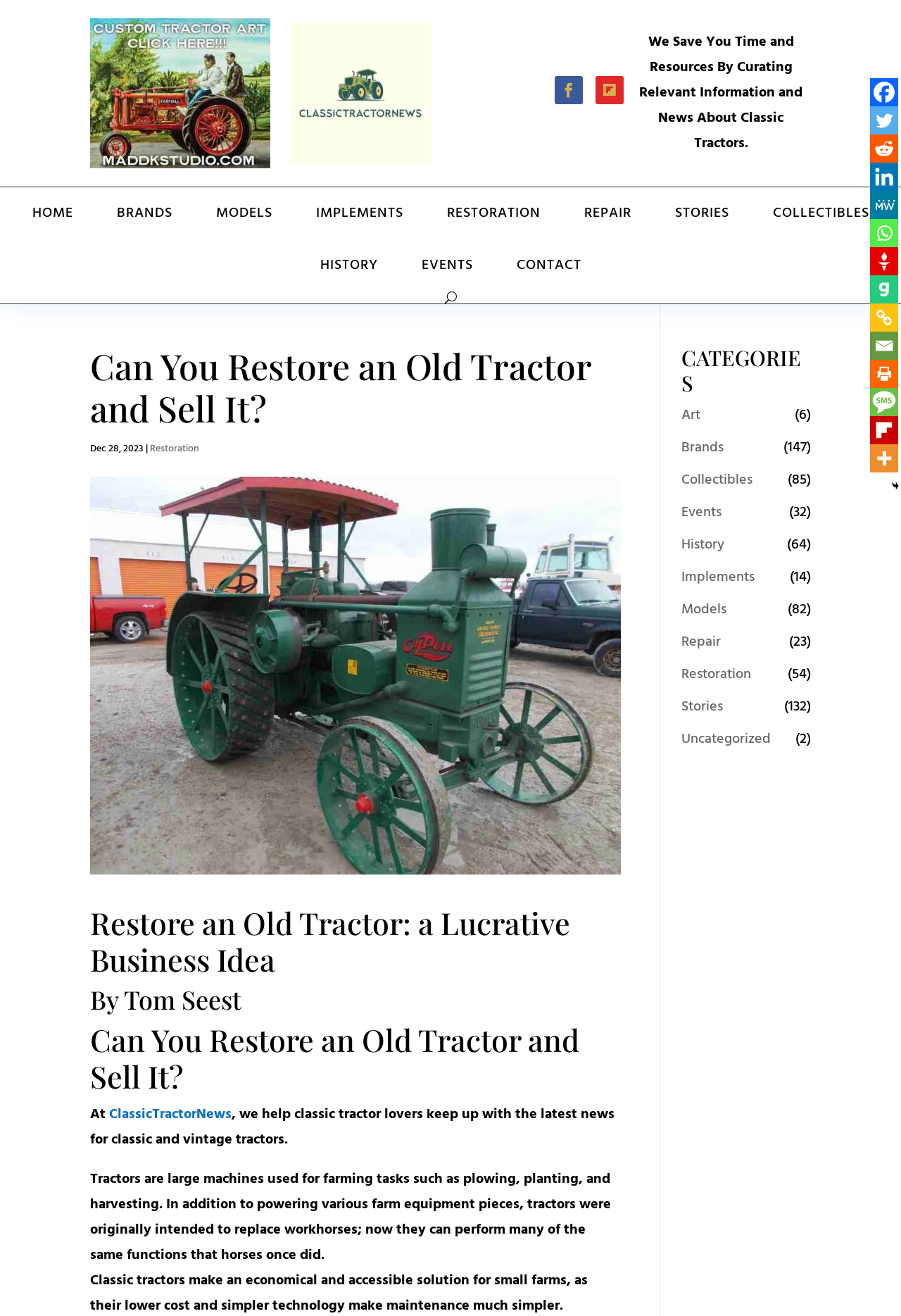How many categories are listed on the webpage?
Please provide a detailed answer to the question.

The categories are listed on the right-hand side of the webpage, and they include Art, Brands, Collectibles, Events, History, Implements, Models, Repair, Restoration, Stories, and Uncategorized. There are 12 categories in total.